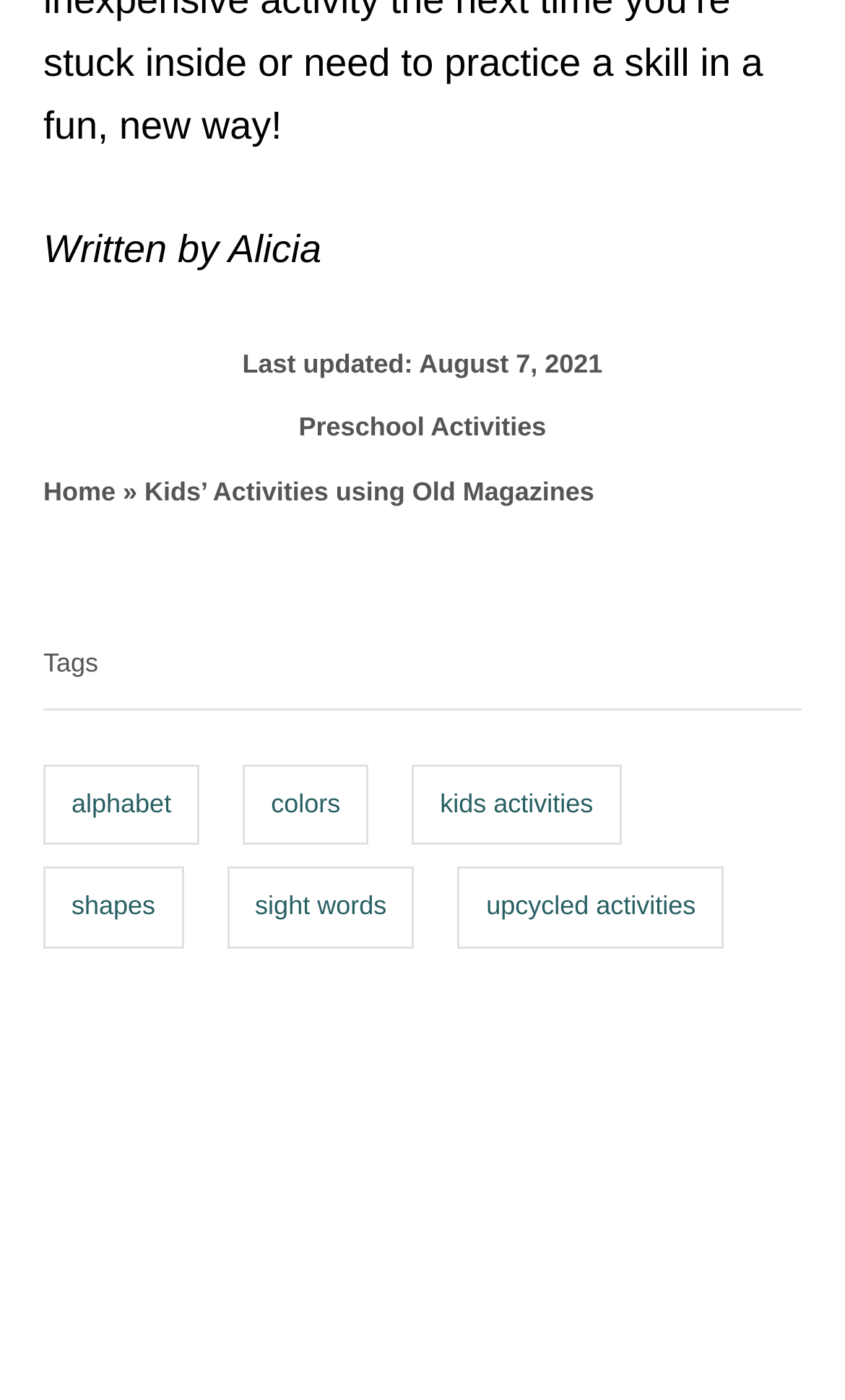What tags are associated with the post?
Please interpret the details in the image and answer the question thoroughly.

The answer can be found in the link elements within the footer section, which display the tags associated with the post as 'alphabet', 'colors', 'kids activities', 'shapes', 'sight words', and 'upcycled activities'.